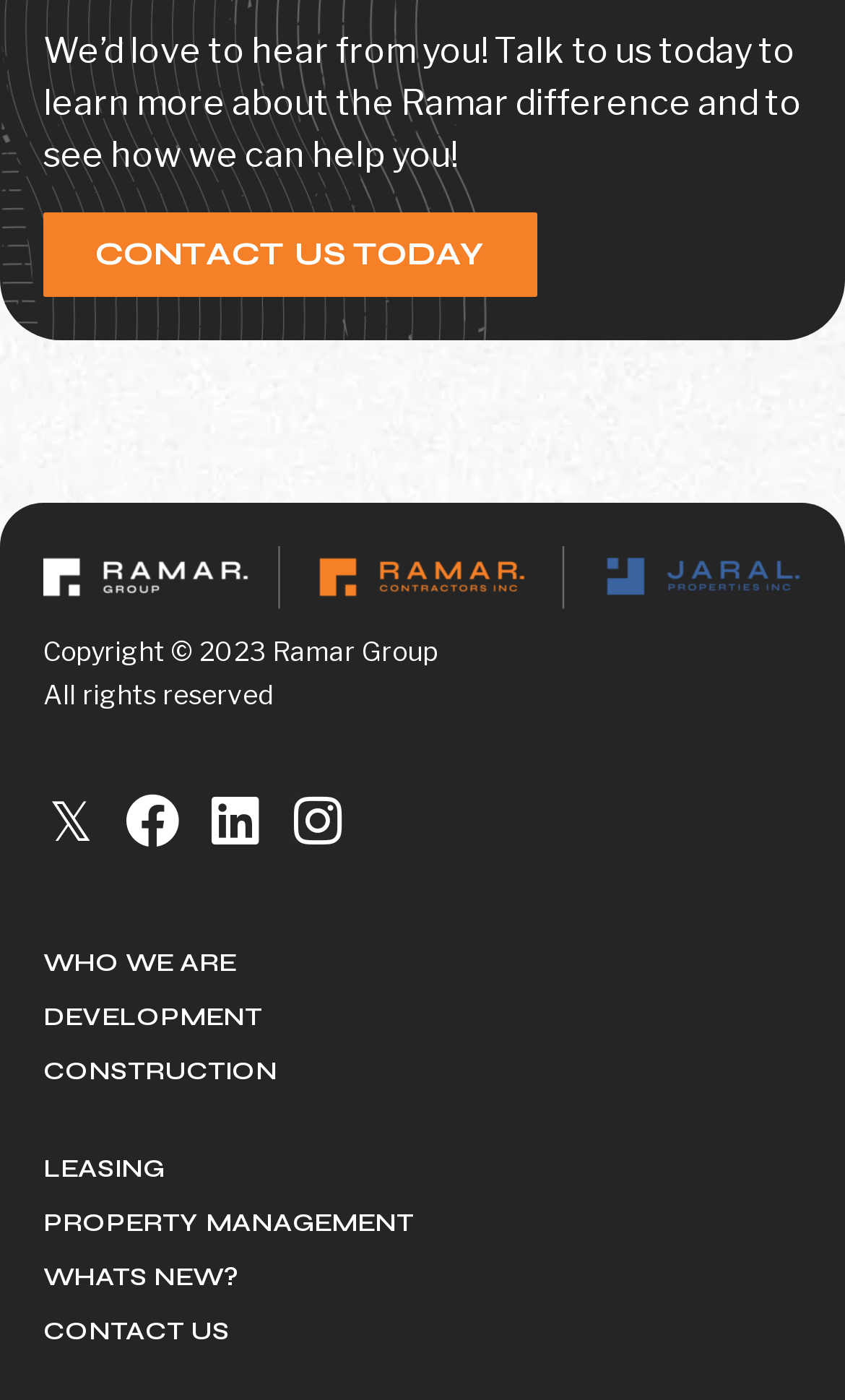Specify the bounding box coordinates of the region I need to click to perform the following instruction: "View DEVELOPMENT page". The coordinates must be four float numbers in the range of 0 to 1, i.e., [left, top, right, bottom].

[0.051, 0.707, 0.31, 0.744]